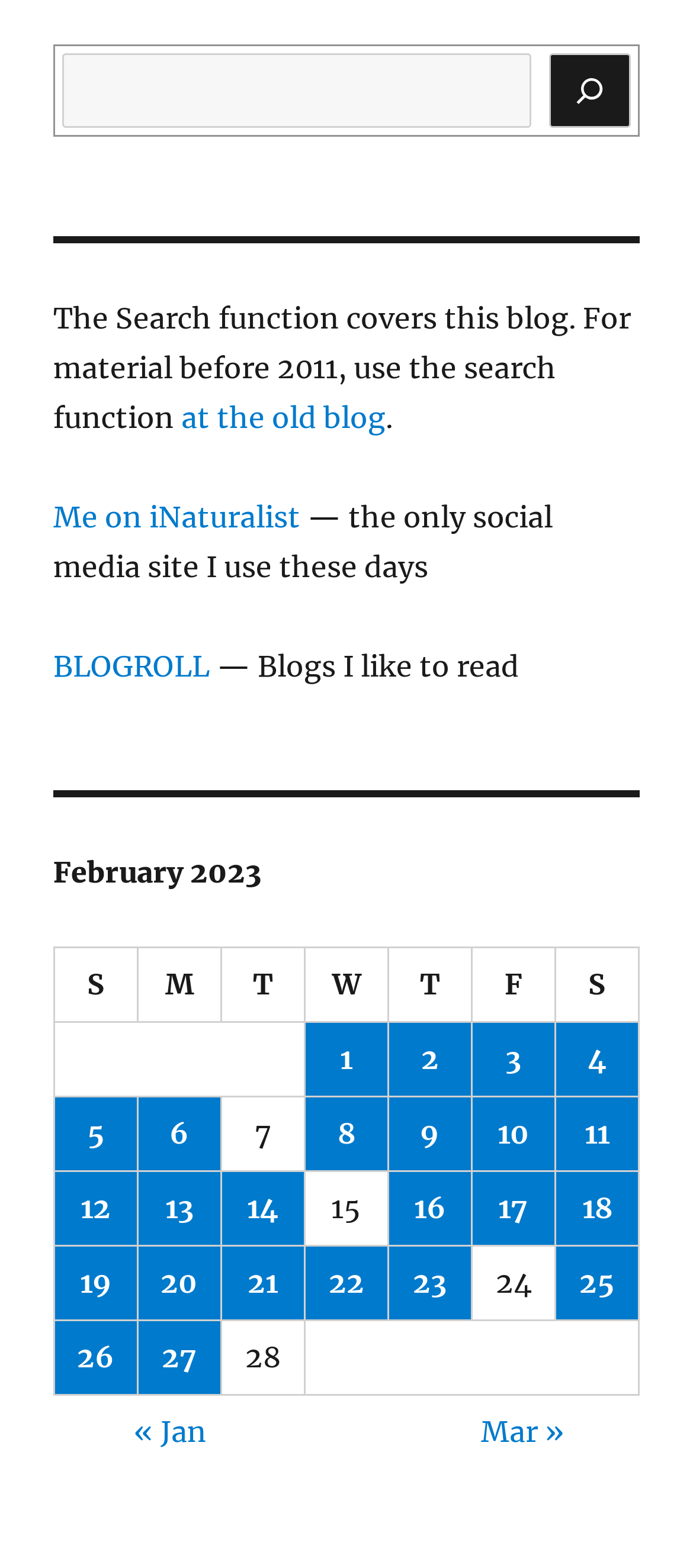Please predict the bounding box coordinates of the element's region where a click is necessary to complete the following instruction: "Check posts published on February 1, 2023". The coordinates should be represented by four float numbers between 0 and 1, i.e., [left, top, right, bottom].

[0.441, 0.652, 0.559, 0.699]